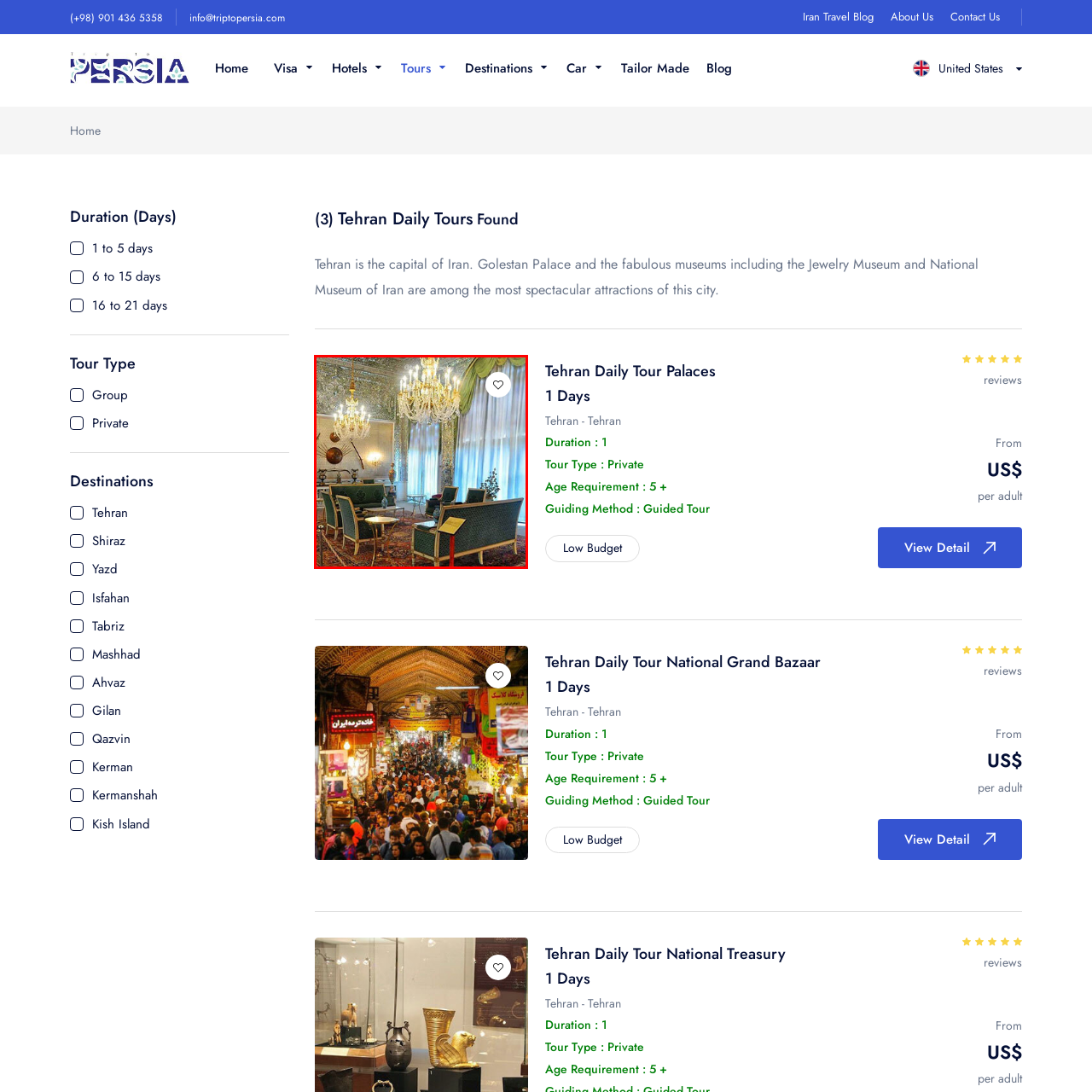What is the ambiance of the room?
Study the image within the red bounding box and provide a detailed response to the question.

The caption describes the room as having 'opulent furnishings and intricate decor', 'lavish' seating arrangements, and 'subtle decorative items' that create an 'inviting setting for relaxation or conversation', which collectively convey a sense of luxury and comfort.